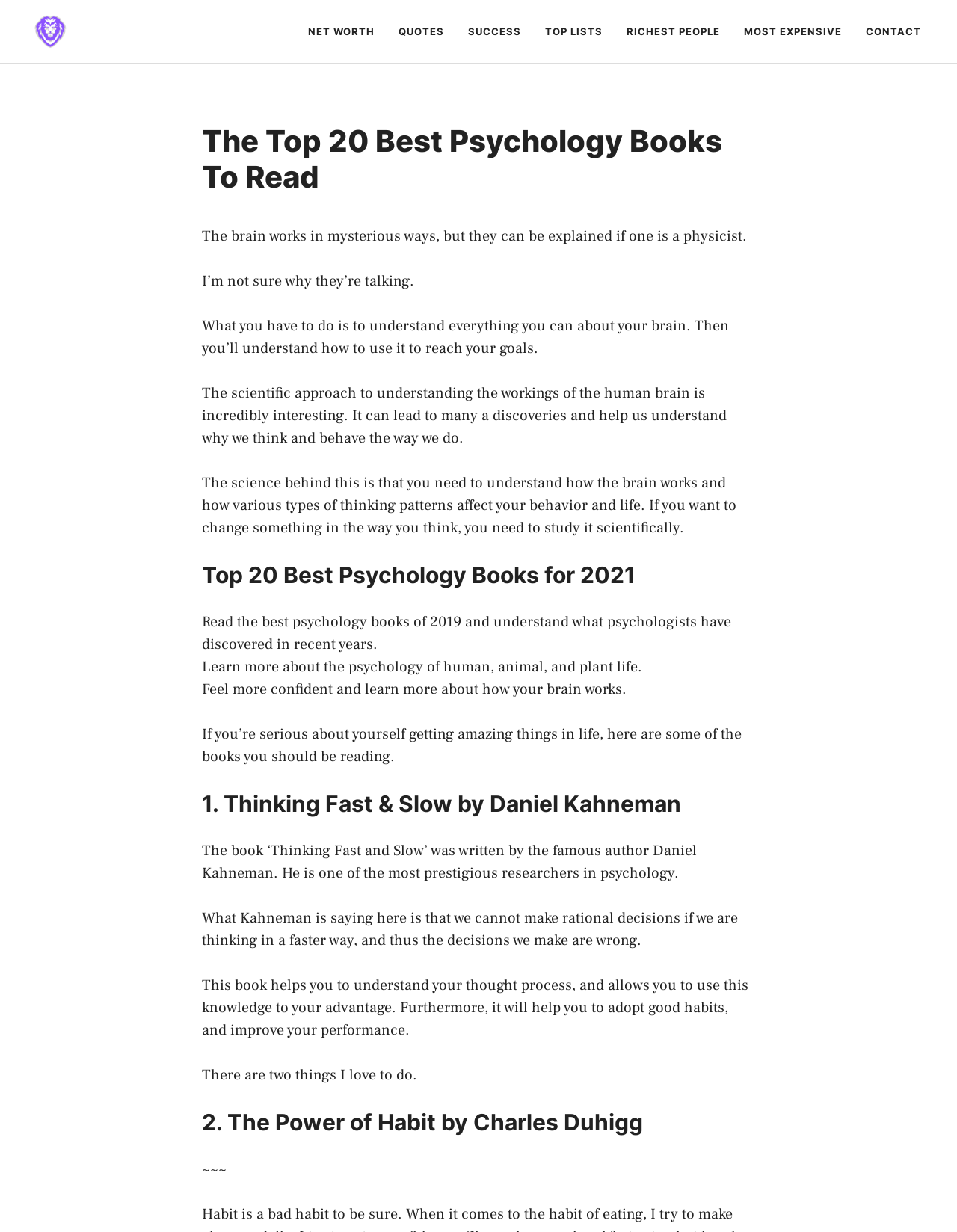Your task is to find and give the main heading text of the webpage.

The Top 20 Best Psychology Books To Read